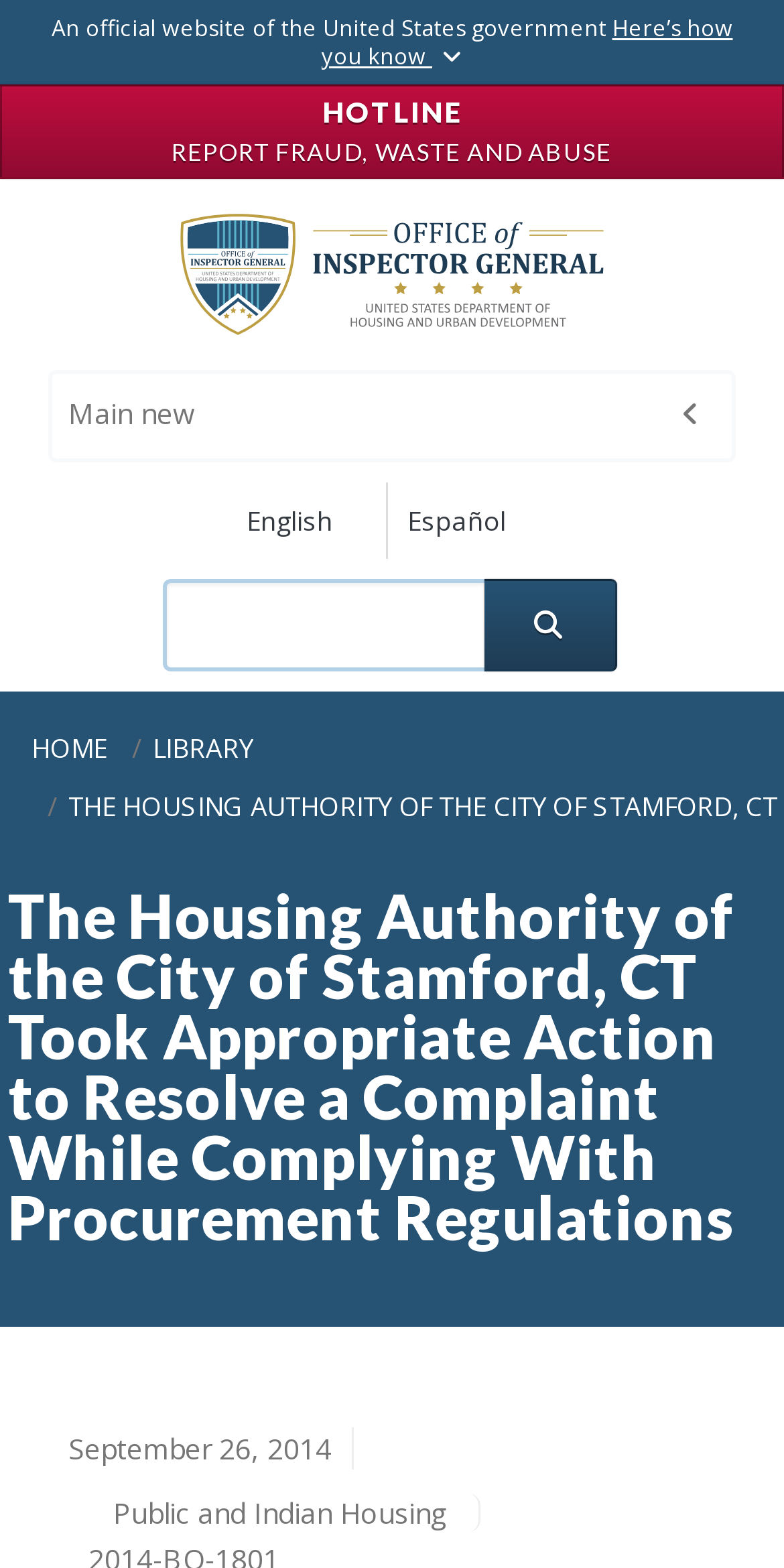What type of housing is related to the complaint?
Answer the question with detailed information derived from the image.

I determined the answer by examining the generic text element at the bottom of the webpage, which mentions 'Public and Indian Housing'. This suggests that the complaint is related to housing programs for public and Indian communities.